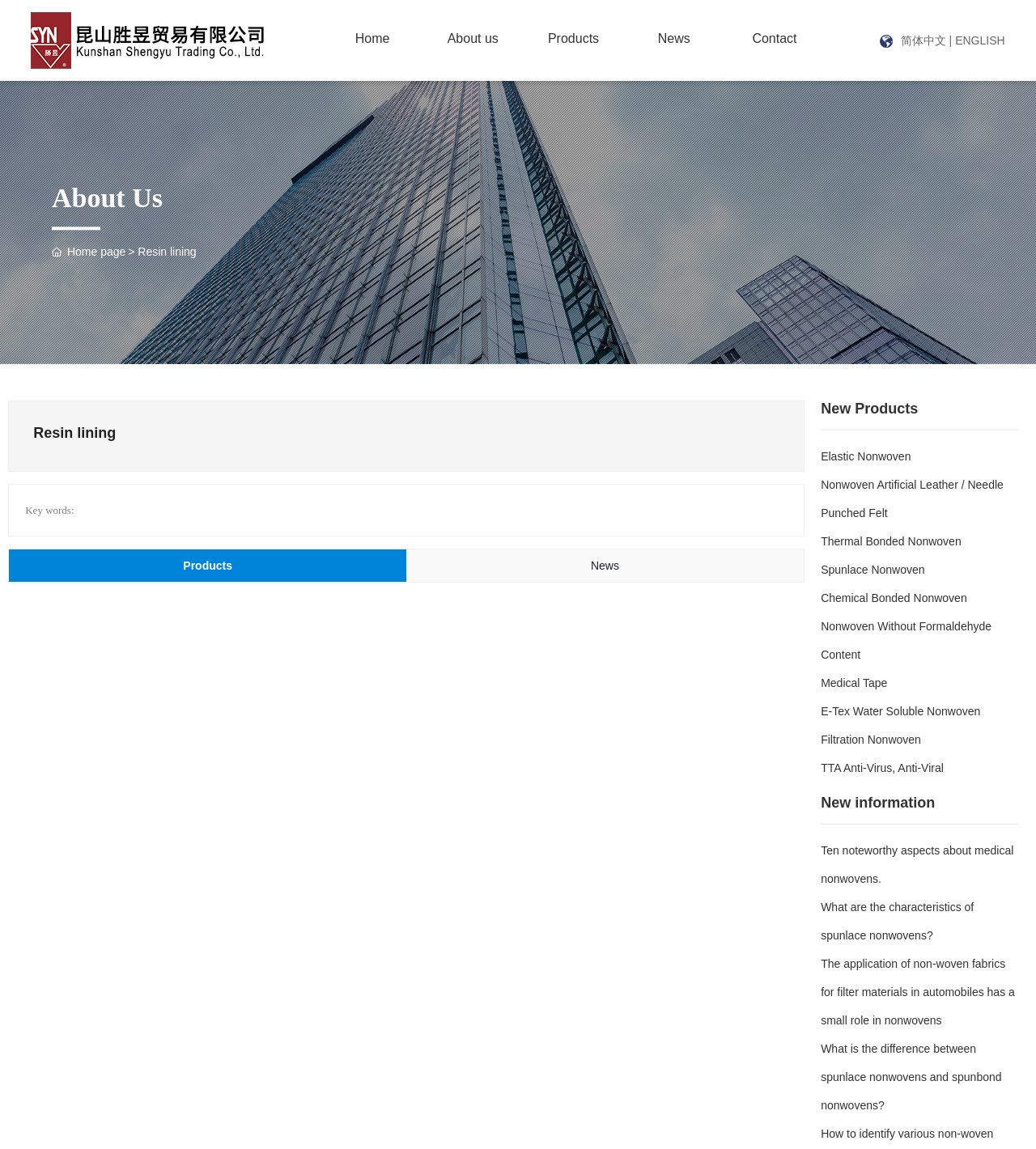Please determine the bounding box coordinates for the element that should be clicked to follow these instructions: "Click the Home link".

[0.327, 0.025, 0.392, 0.046]